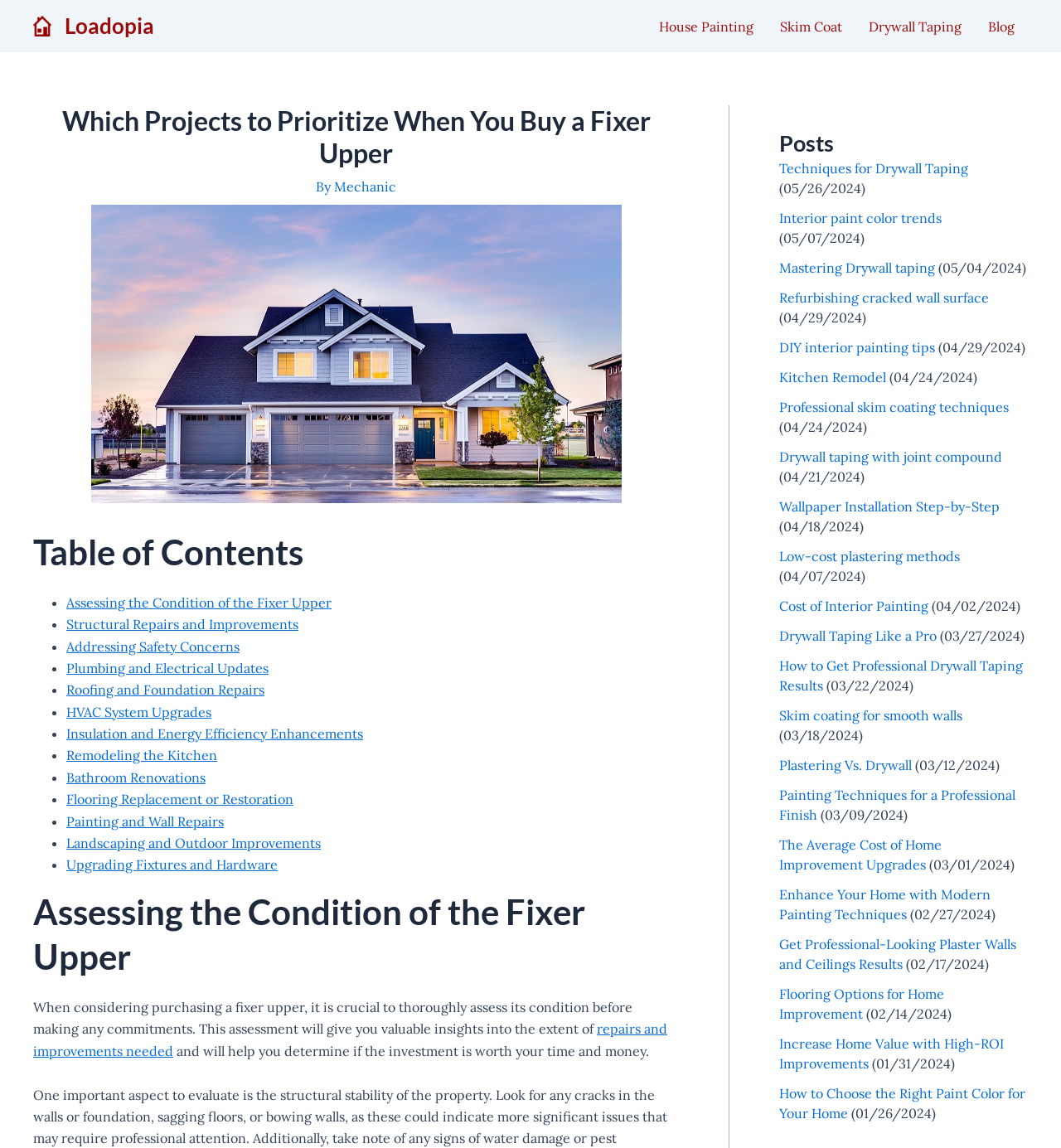What is the first item in the table of contents?
Can you offer a detailed and complete answer to this question?

The first item in the table of contents is 'Assessing the Condition of the Fixer Upper' which is a link located at the middle of the webpage with a bounding box coordinate of [0.062, 0.518, 0.312, 0.532].